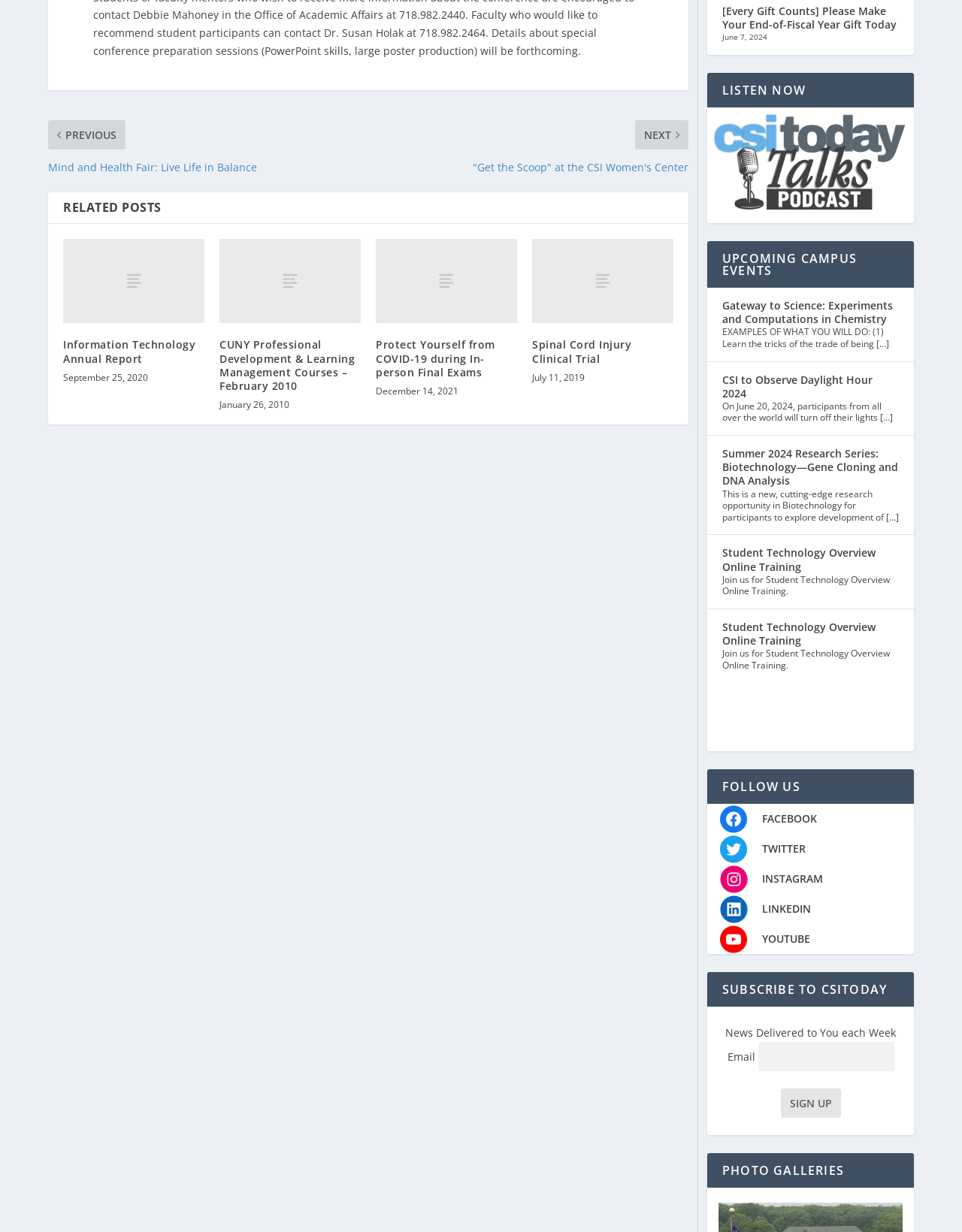Based on the element description title="Spinal Cord Injury Clinical Trial", identify the bounding box of the UI element in the given webpage screenshot. The coordinates should be in the format (top-left x, top-left y, bottom-right x, bottom-right y) and must be between 0 and 1.

[0.553, 0.194, 0.7, 0.263]